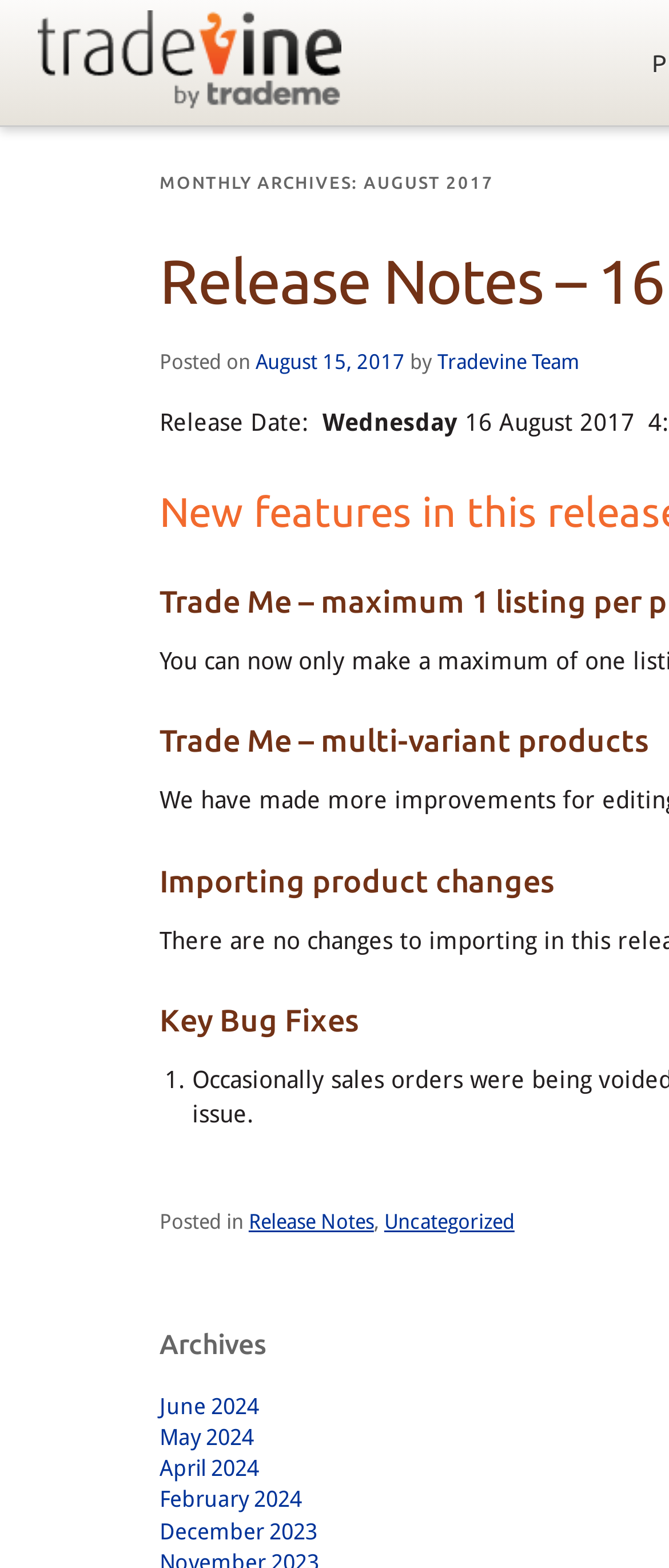Can you look at the image and give a comprehensive answer to the question:
What is the release day of the week?

I found the release day of the week by looking at the text 'Wednesday' which is located below the 'Release Date:' text.